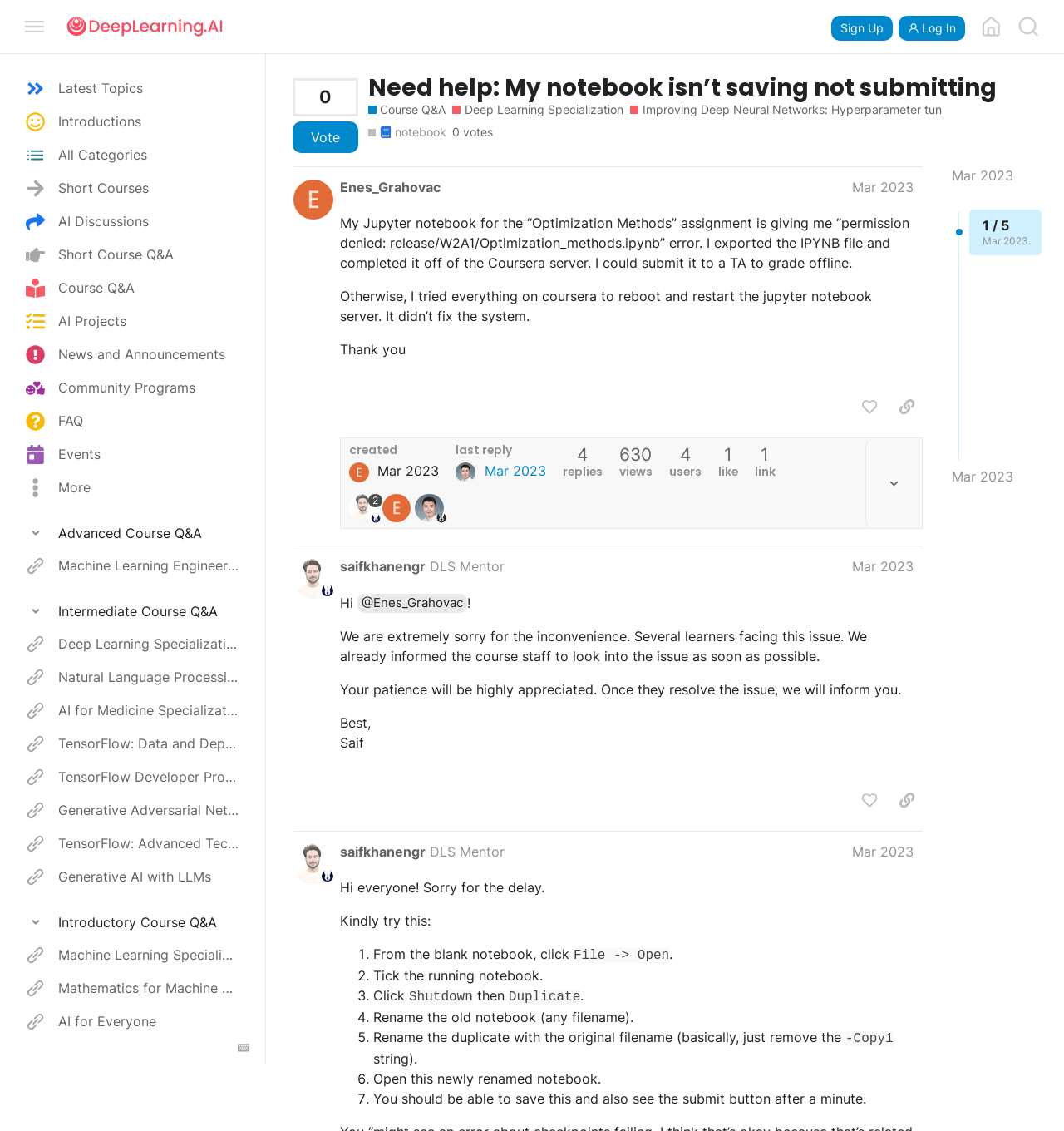Provide the bounding box for the UI element matching this description: "TensorFlow: Data and Deployment Specialization".

[0.0, 0.643, 0.251, 0.672]